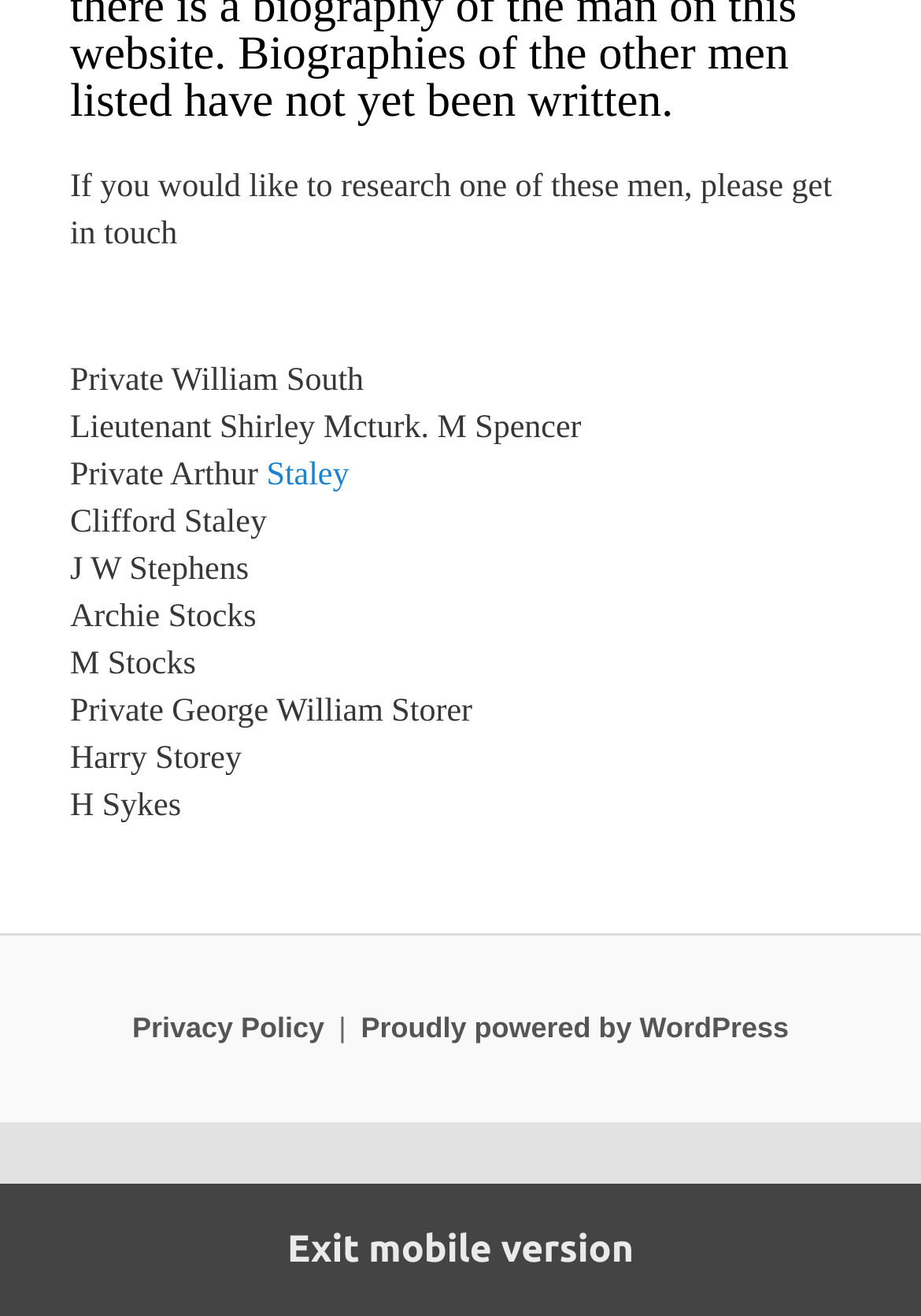Based on the provided description, "Proudly powered by WordPress", find the bounding box of the corresponding UI element in the screenshot.

[0.392, 0.769, 0.856, 0.794]